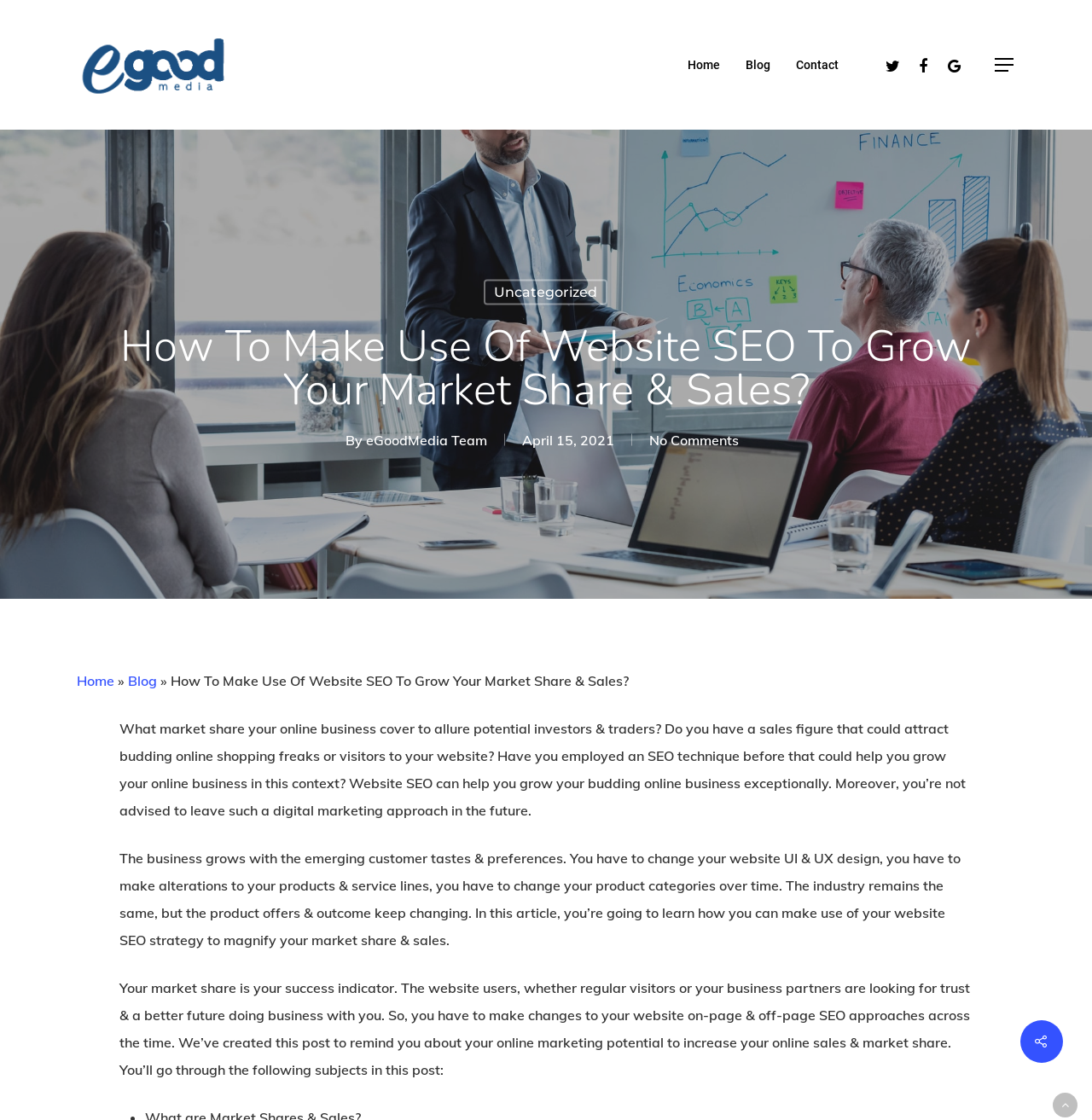Please find and provide the title of the webpage.

How To Make Use Of Website SEO To Grow Your Market Share & Sales?